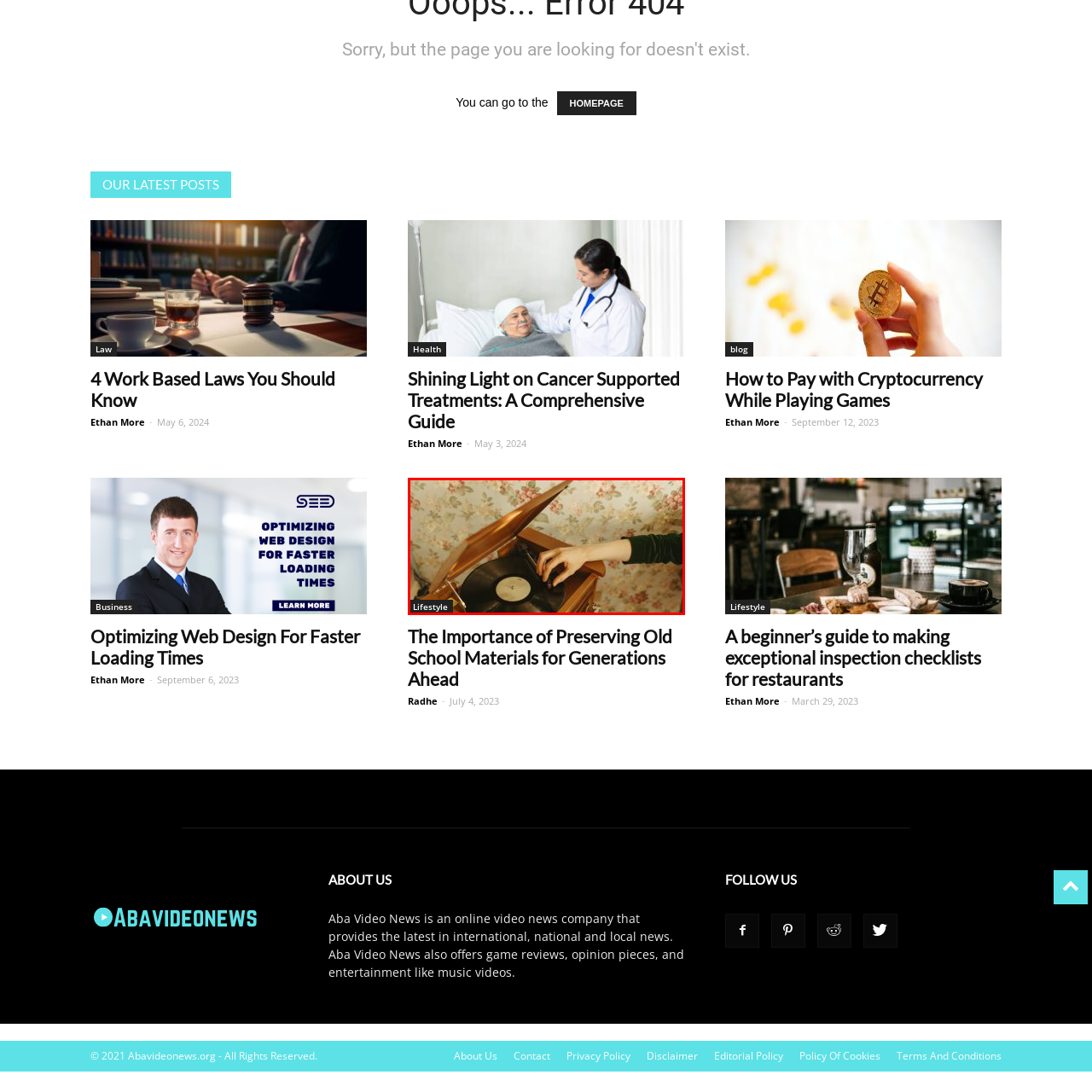What is the hand reaching for?
Look closely at the image within the red bounding box and respond to the question with one word or a brief phrase.

The record